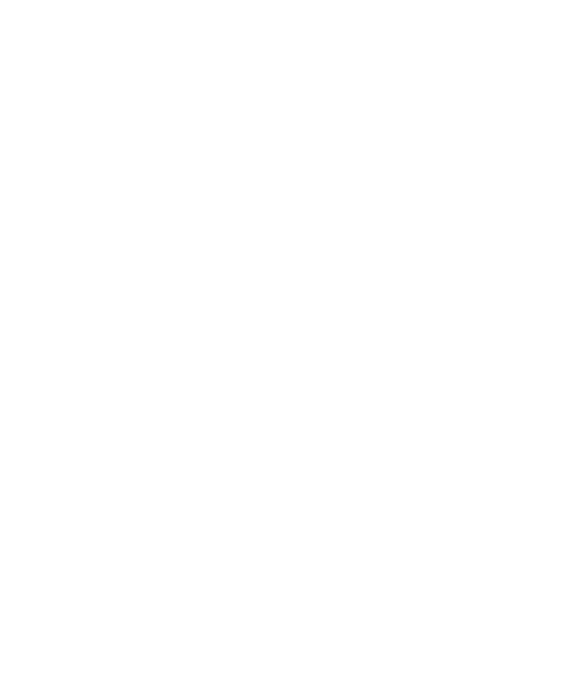Answer briefly with one word or phrase:
What is the website's commitment?

To provide multilingual support